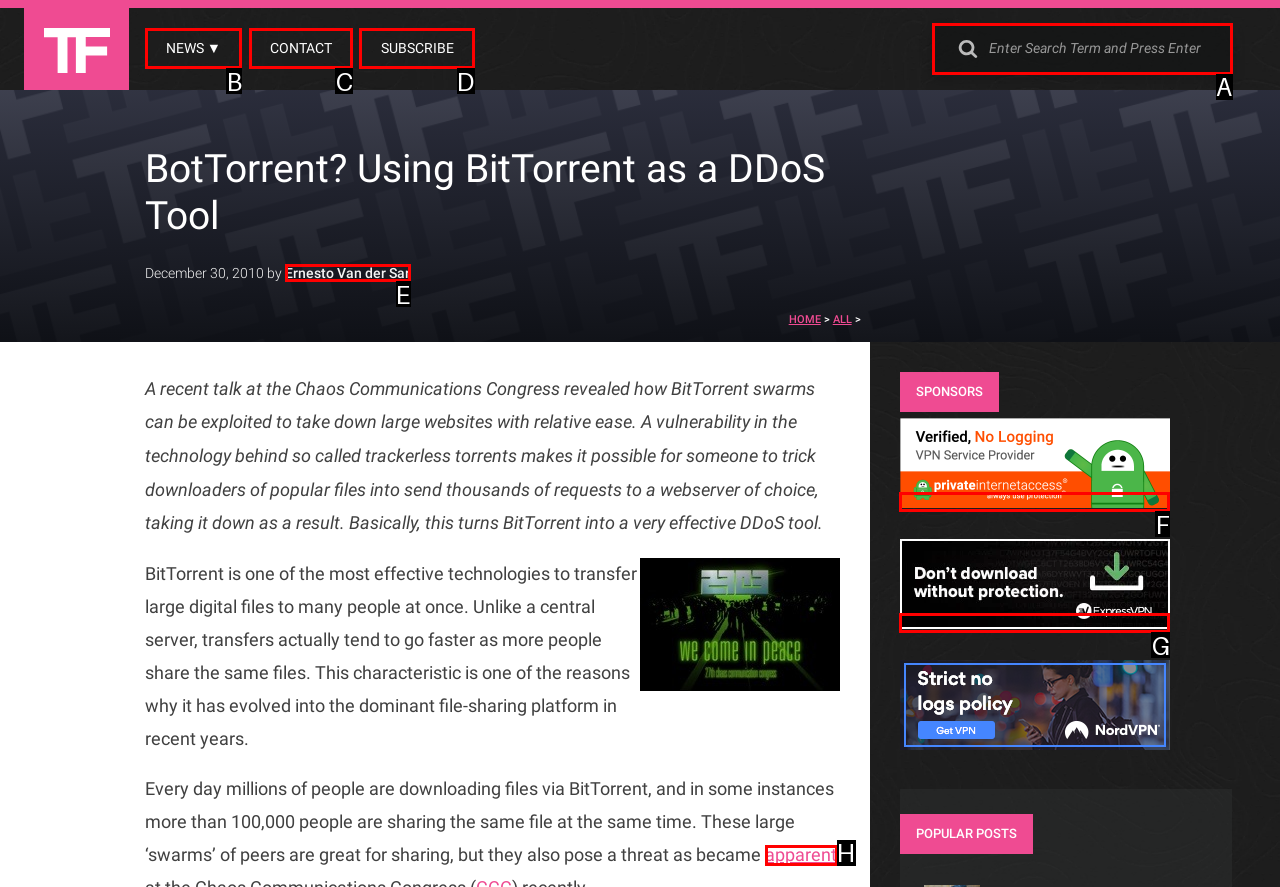Given the description: title="Private Internet Access", select the HTML element that best matches it. Reply with the letter of your chosen option.

F